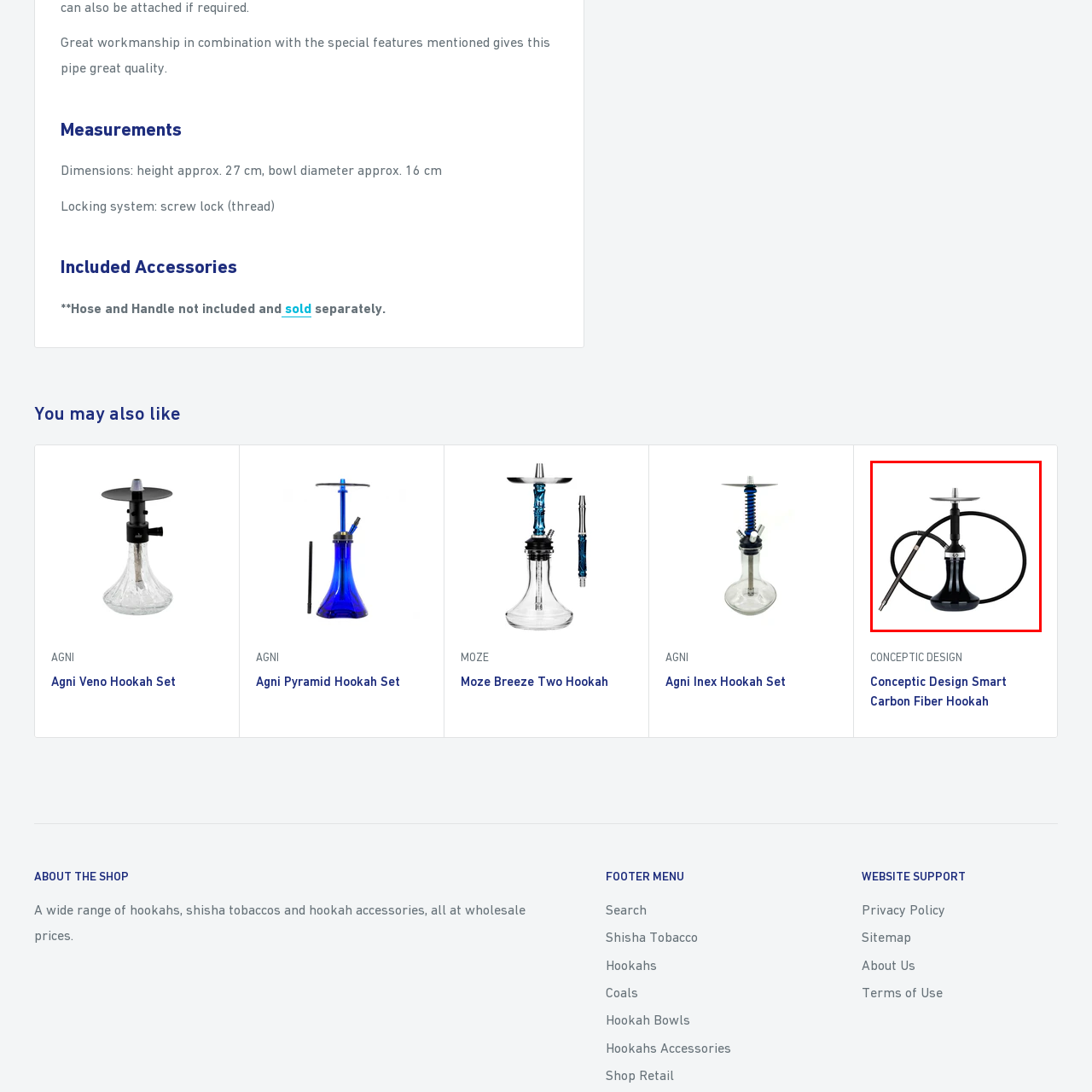Offer an in-depth description of the picture located within the red frame.

This image features the **Conceptic Design Smart Carbon Fiber Hookah** in sleek black. The hookah is designed with modern aesthetics and functionality in mind, combining a stylish carbon fiber body with a polished metal finish. The hookah stands out with its robust bowl and smoke chamber, highlighting its engineering quality. Accompanied by a flexible hose and a sleek mouthpiece, it promises an enjoyable smoking experience. Please note that accessories such as the hose and handle are sold separately, offering customization options for enthusiasts seeking a tailored design.